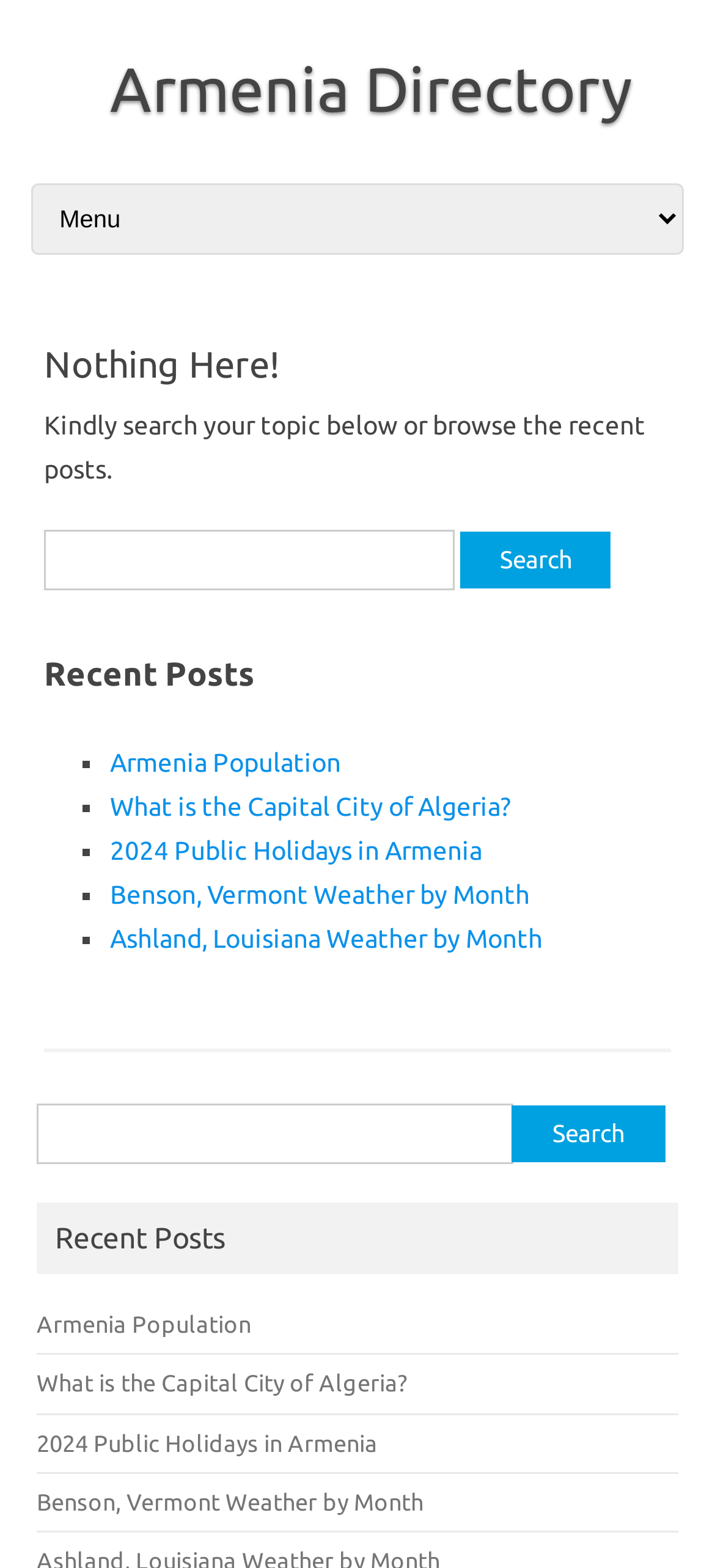Using the image as a reference, answer the following question in as much detail as possible:
What is the main error message on this page?

The main error message on this page is 'Nothing Here!' which is indicated by the heading element with the text 'Nothing Here!' inside the article element.